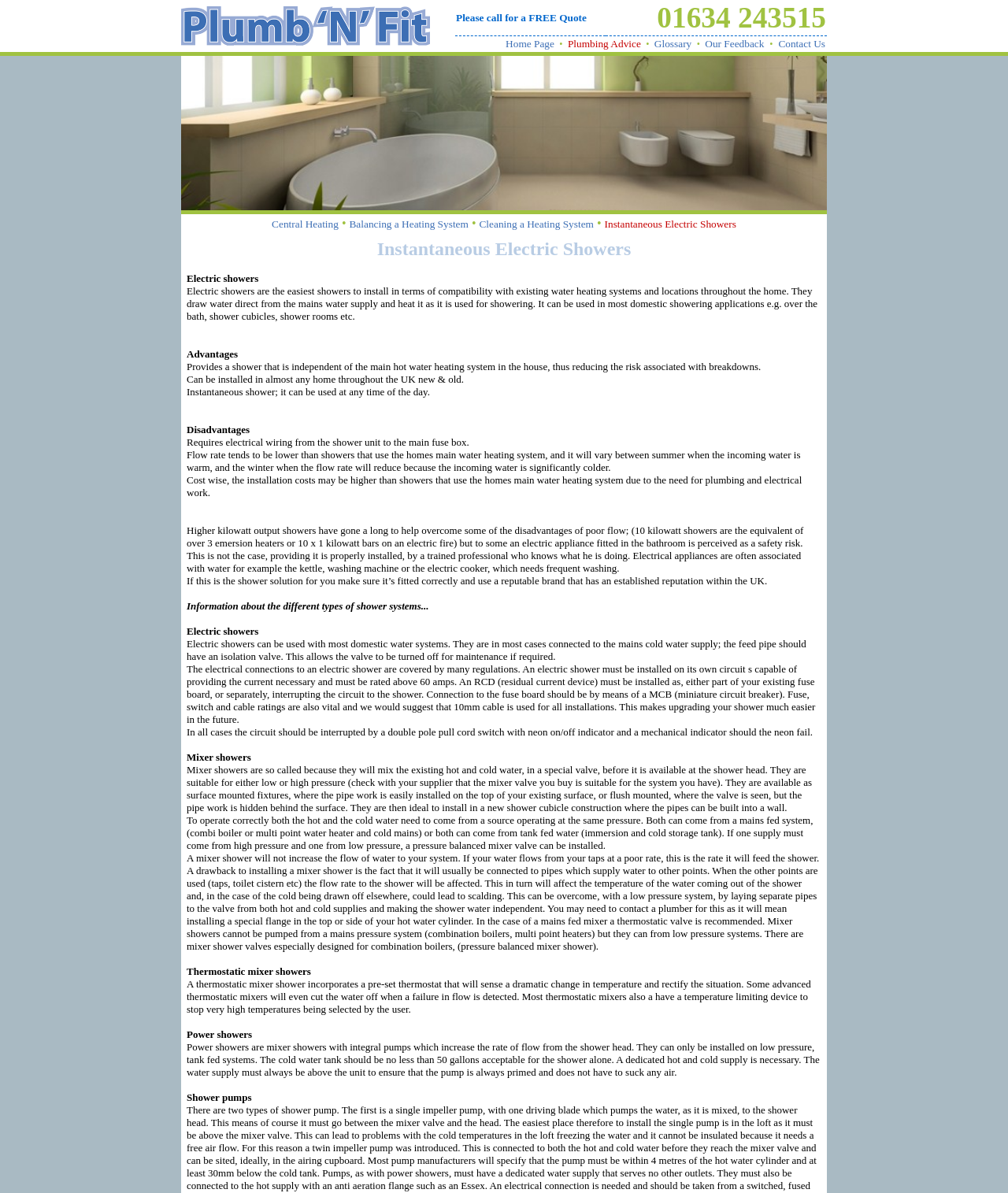Kindly determine the bounding box coordinates for the clickable area to achieve the given instruction: "Call the phone number for a free quote".

[0.601, 0.0, 0.82, 0.03]